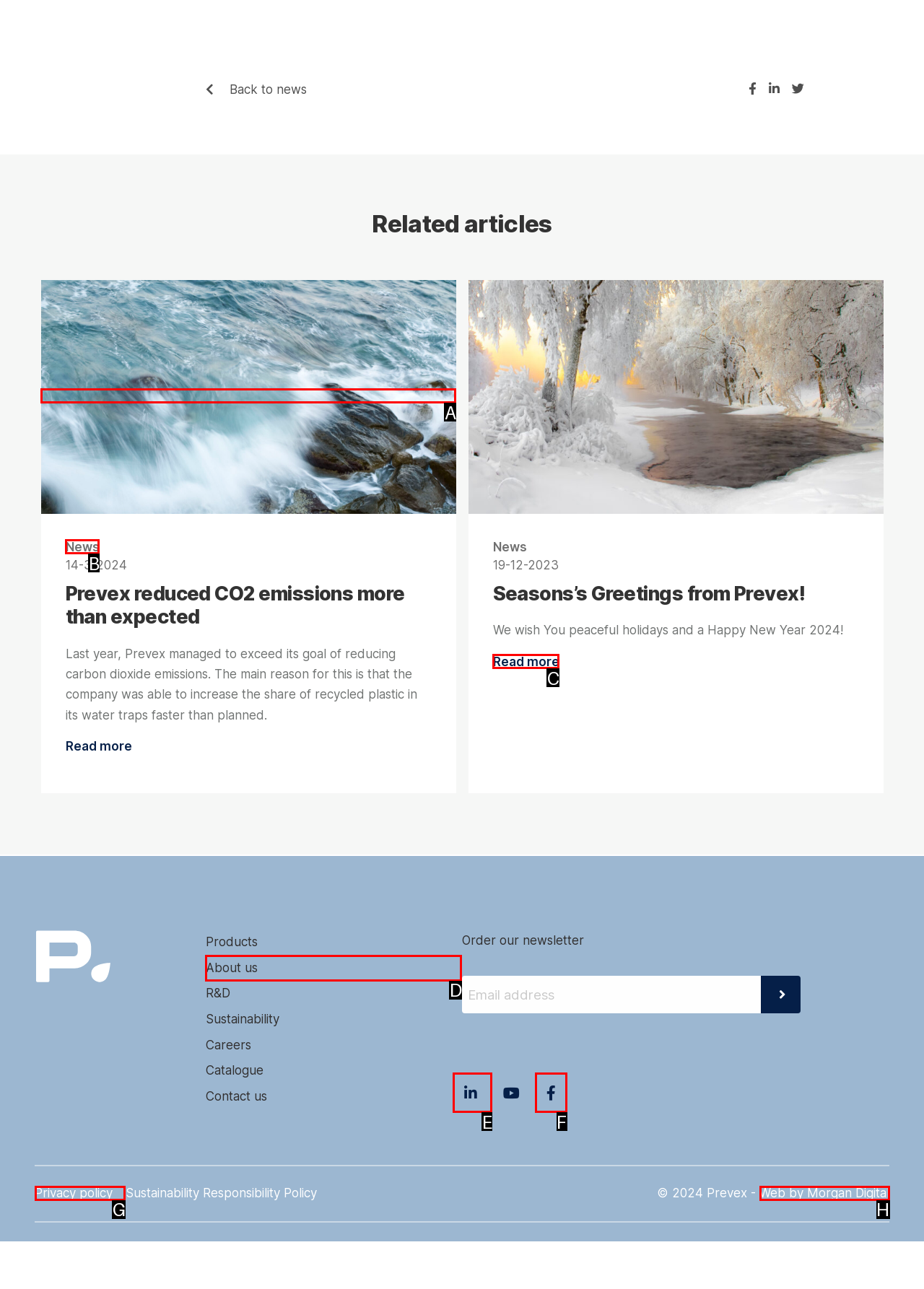Determine which option fits the element description: News
Answer with the option’s letter directly.

B